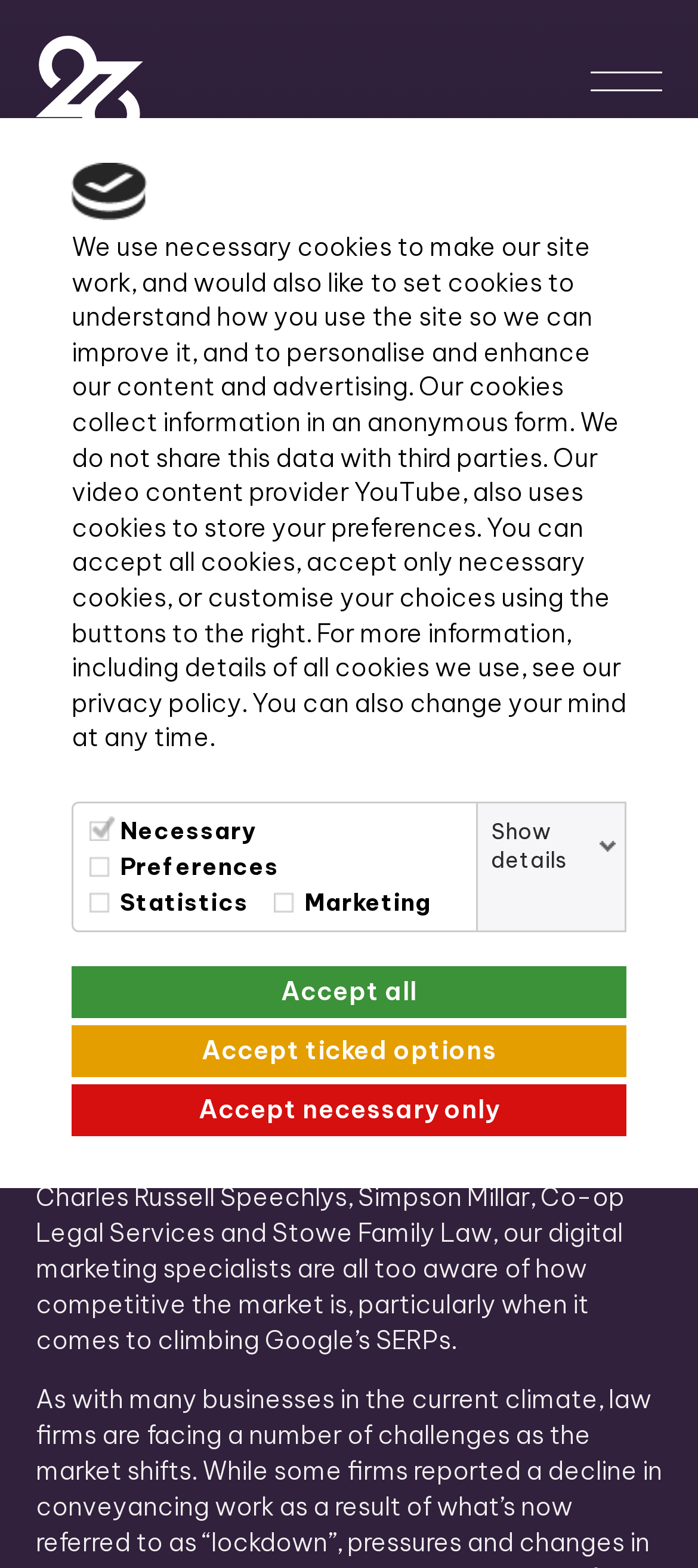Provide a one-word or one-phrase answer to the question:
What is the purpose of the analysis mentioned in the article?

To help firms inform and prioritise their search marketing strategies